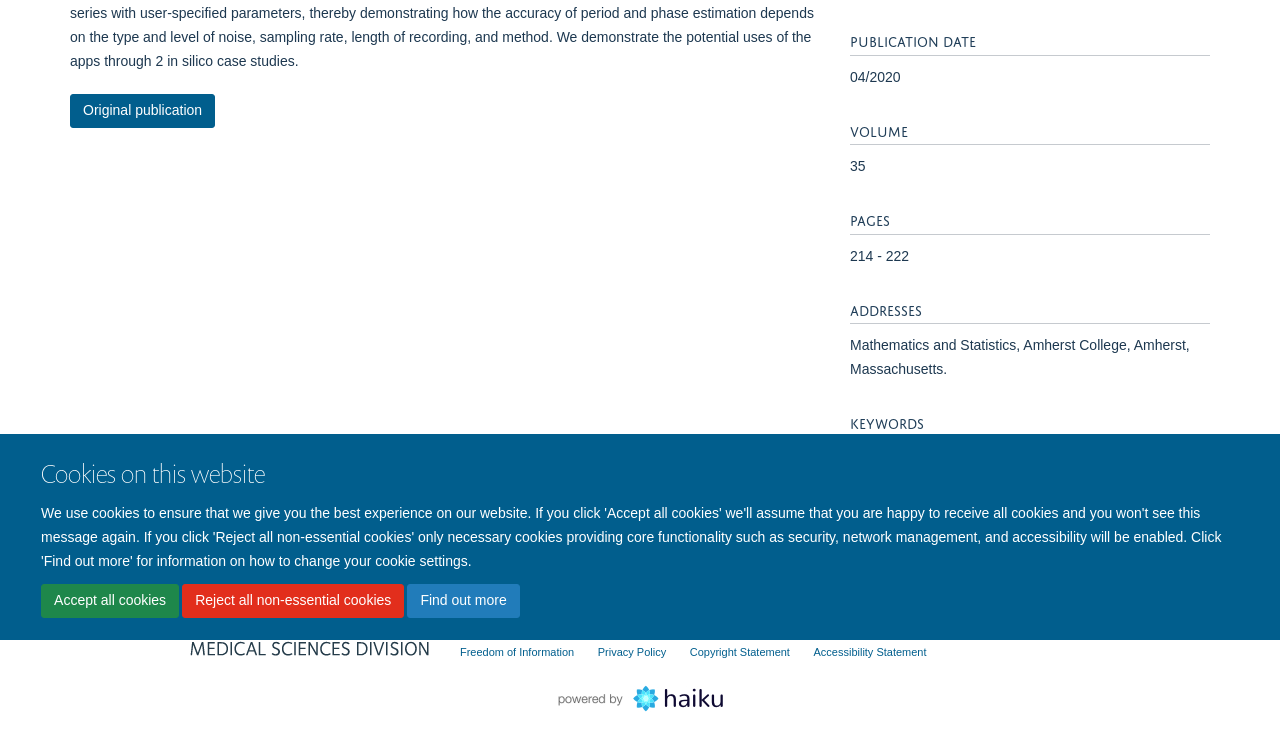Using the description: "Accept all cookies", identify the bounding box of the corresponding UI element in the screenshot.

[0.032, 0.785, 0.14, 0.831]